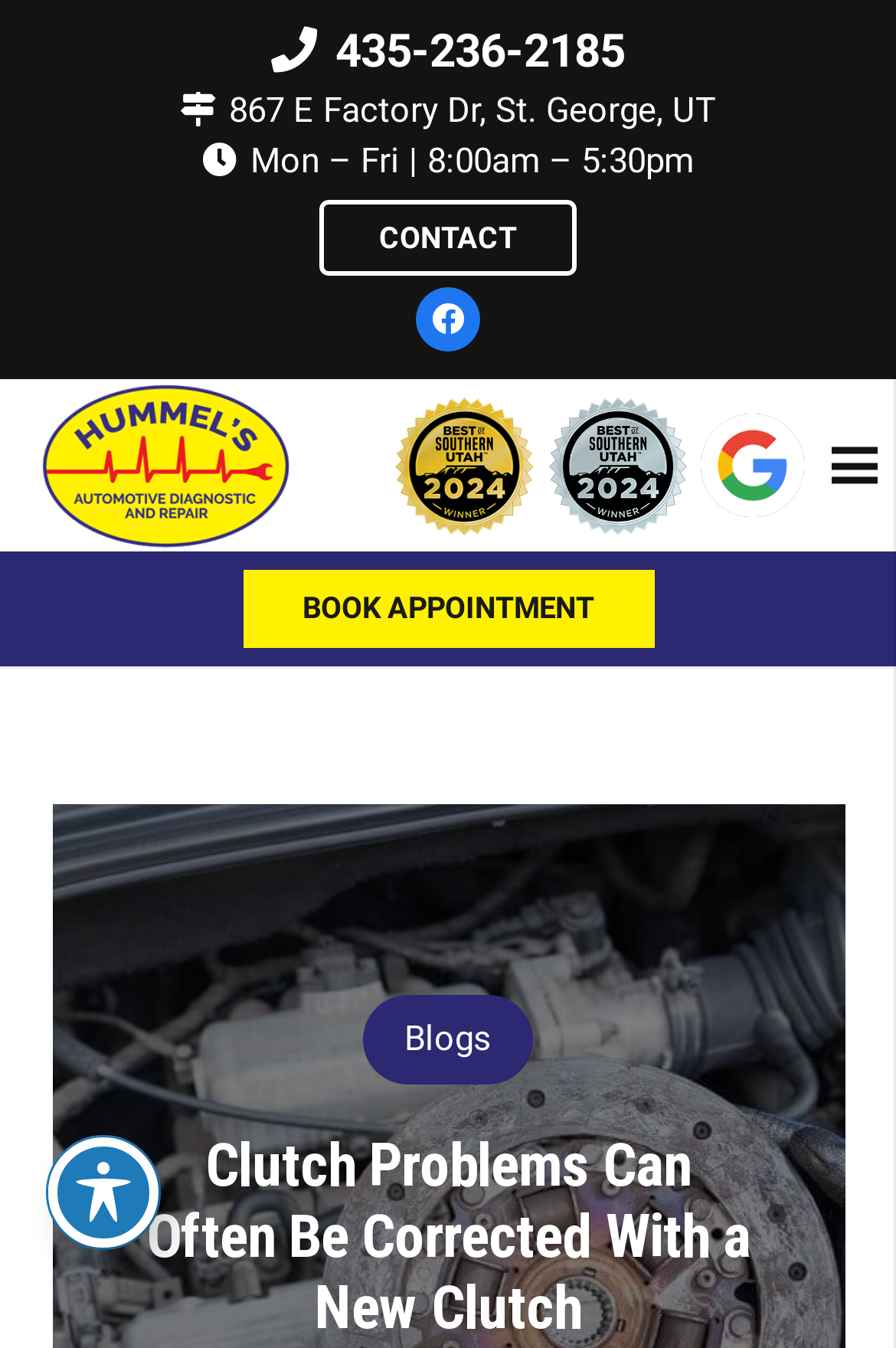Identify and provide the text of the main header on the webpage.

Clutch Problems Can Often Be Corrected With a New Clutch